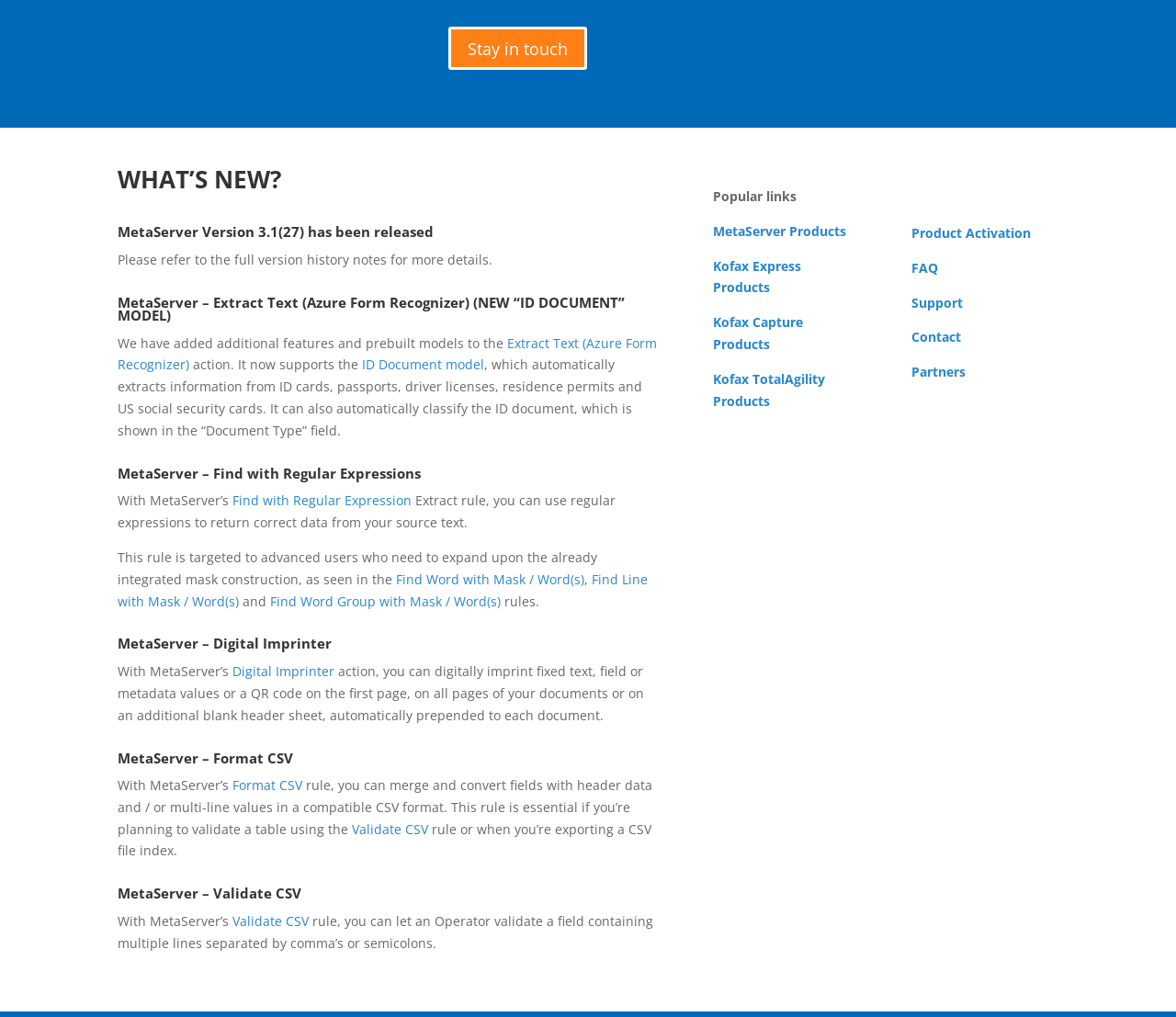Identify the bounding box coordinates of the region that needs to be clicked to carry out this instruction: "Check out 'MetaServer Products'". Provide these coordinates as four float numbers ranging from 0 to 1, i.e., [left, top, right, bottom].

[0.606, 0.218, 0.72, 0.236]